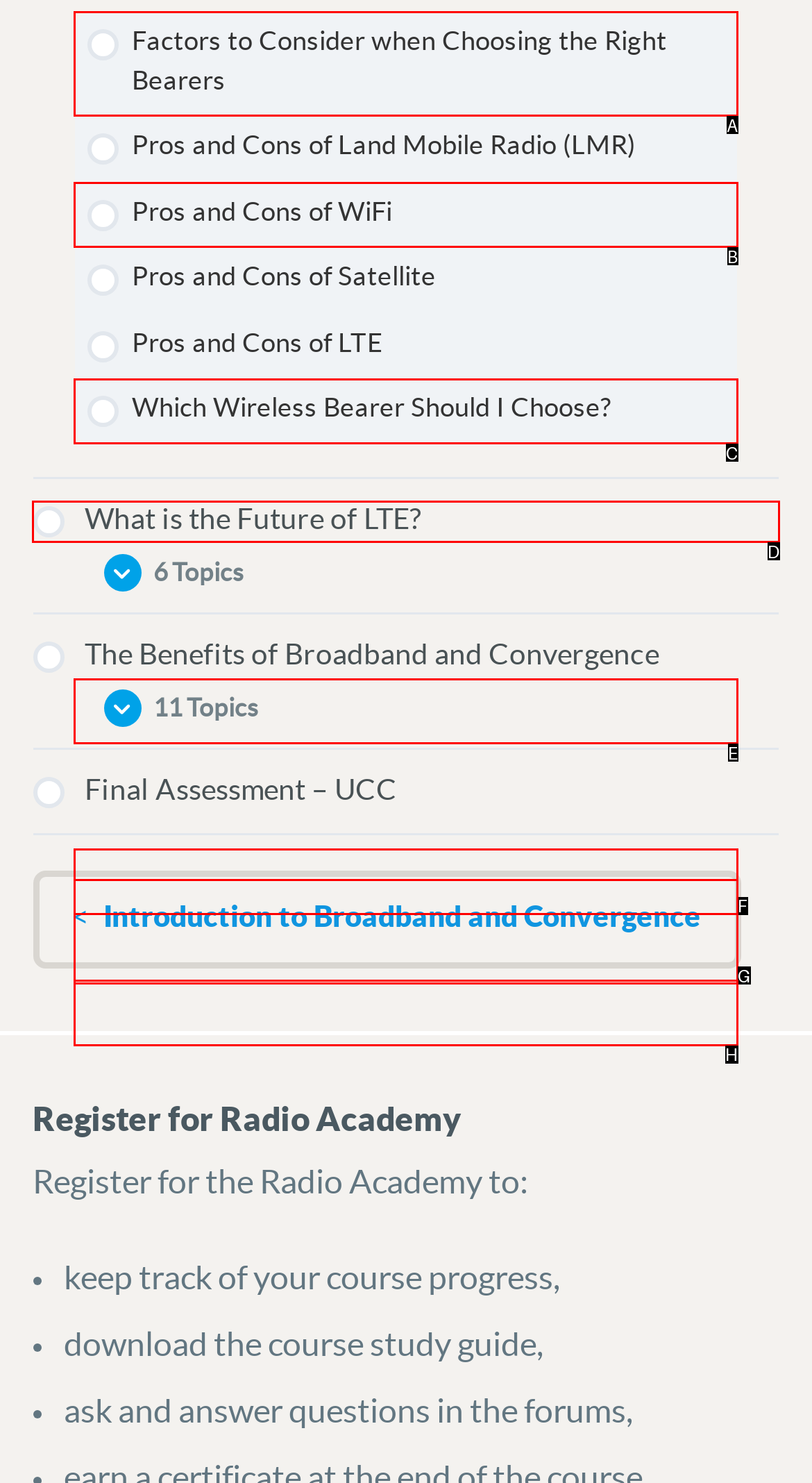For the task "Click on 'What is the Future of LTE?'", which option's letter should you click? Answer with the letter only.

D